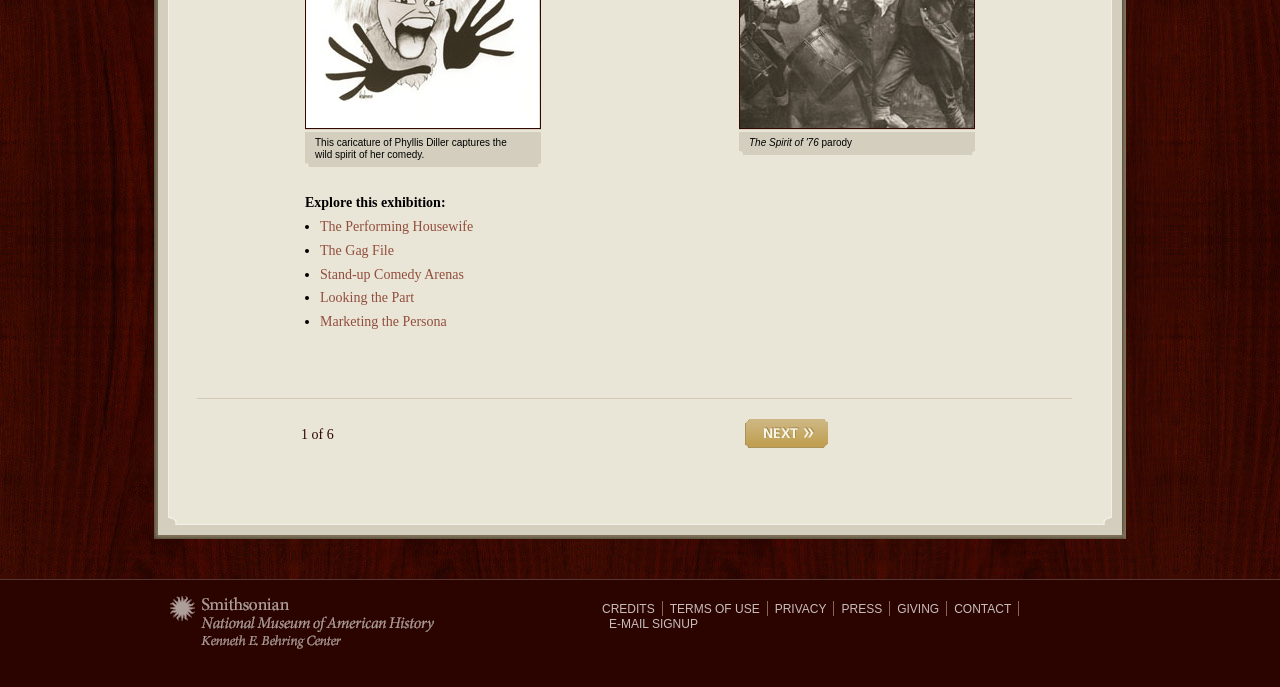Please study the image and answer the question comprehensively:
What is the purpose of the link at the bottom right?

I looked at the link at the bottom right of the webpage, and found that it has the text 'Next'. This suggests that it is used to navigate to the next page or section.